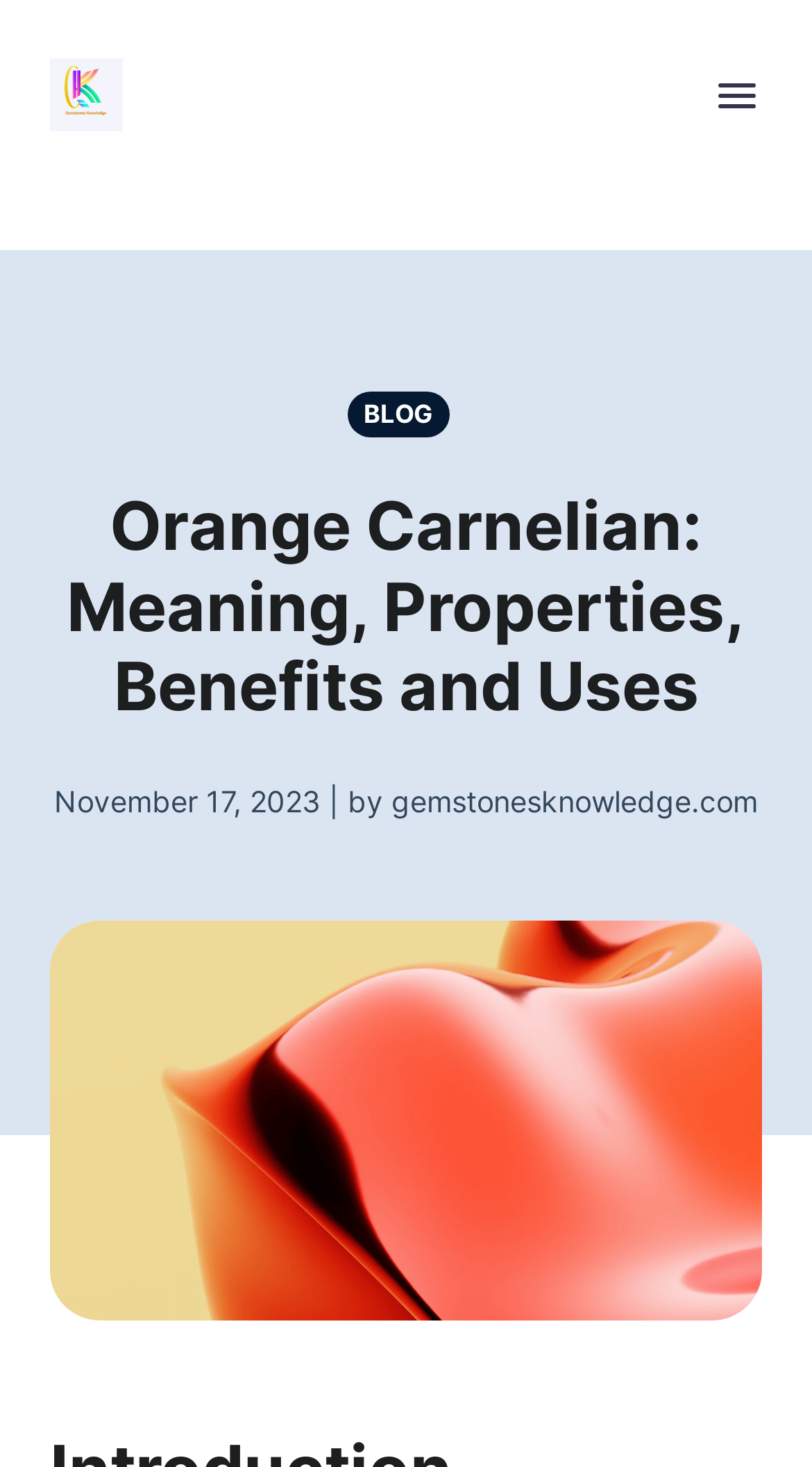Give a concise answer of one word or phrase to the question: 
What is the name of the blog section?

BLOG